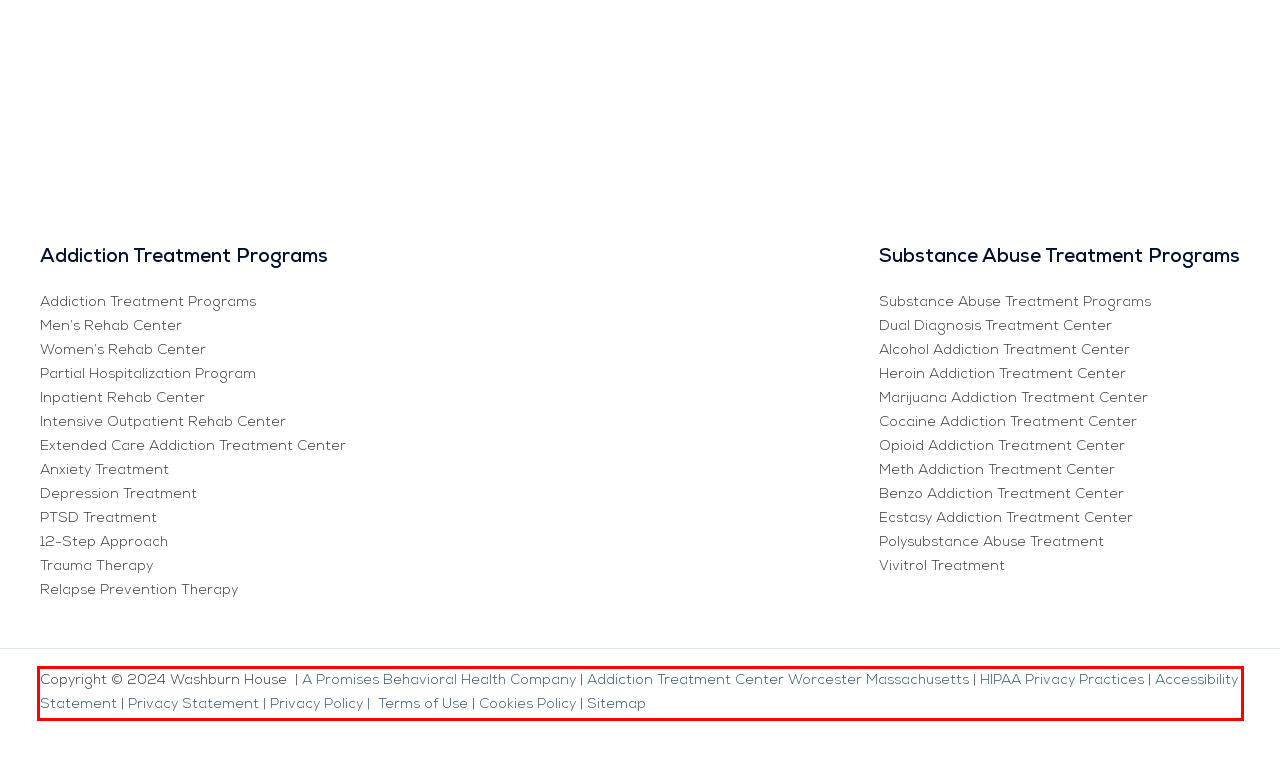Using the provided screenshot of a webpage, recognize the text inside the red rectangle bounding box by performing OCR.

Copyright © 2024 Washburn House | A Promises Behavioral Health Company | Addiction Treatment Center Worcester Massachusetts | HIPAA Privacy Practices | Accessibility Statement | Privacy Statement | Privacy Policy | Terms of Use | Cookies Policy | Sitemap